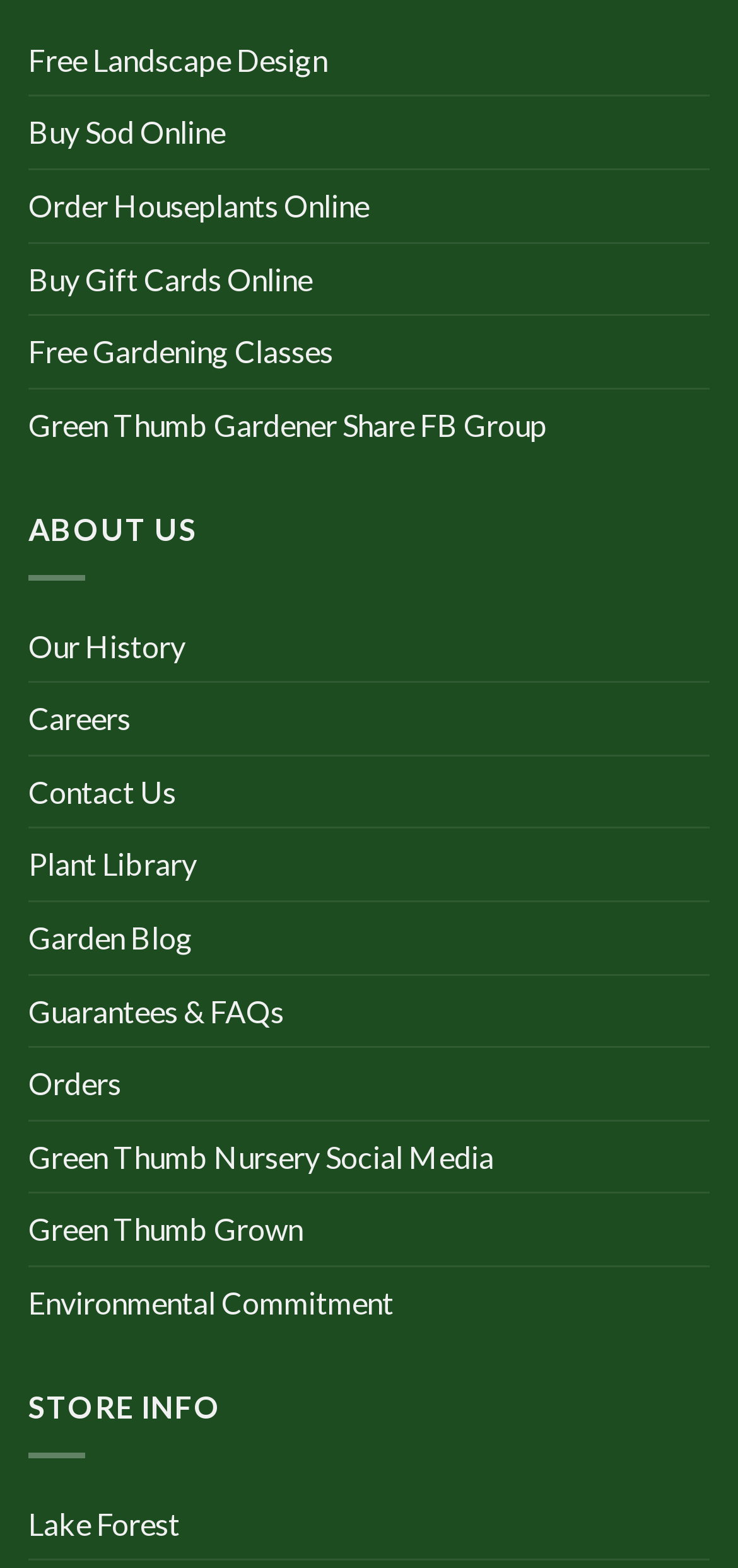Using the information in the image, give a detailed answer to the following question: How many links are under 'ABOUT US'?

After identifying the 'ABOUT US' section, I counted the number of links underneath it, which are 'Our History', 'Careers', and 'Contact Us'. Therefore, there are 3 links under 'ABOUT US'.